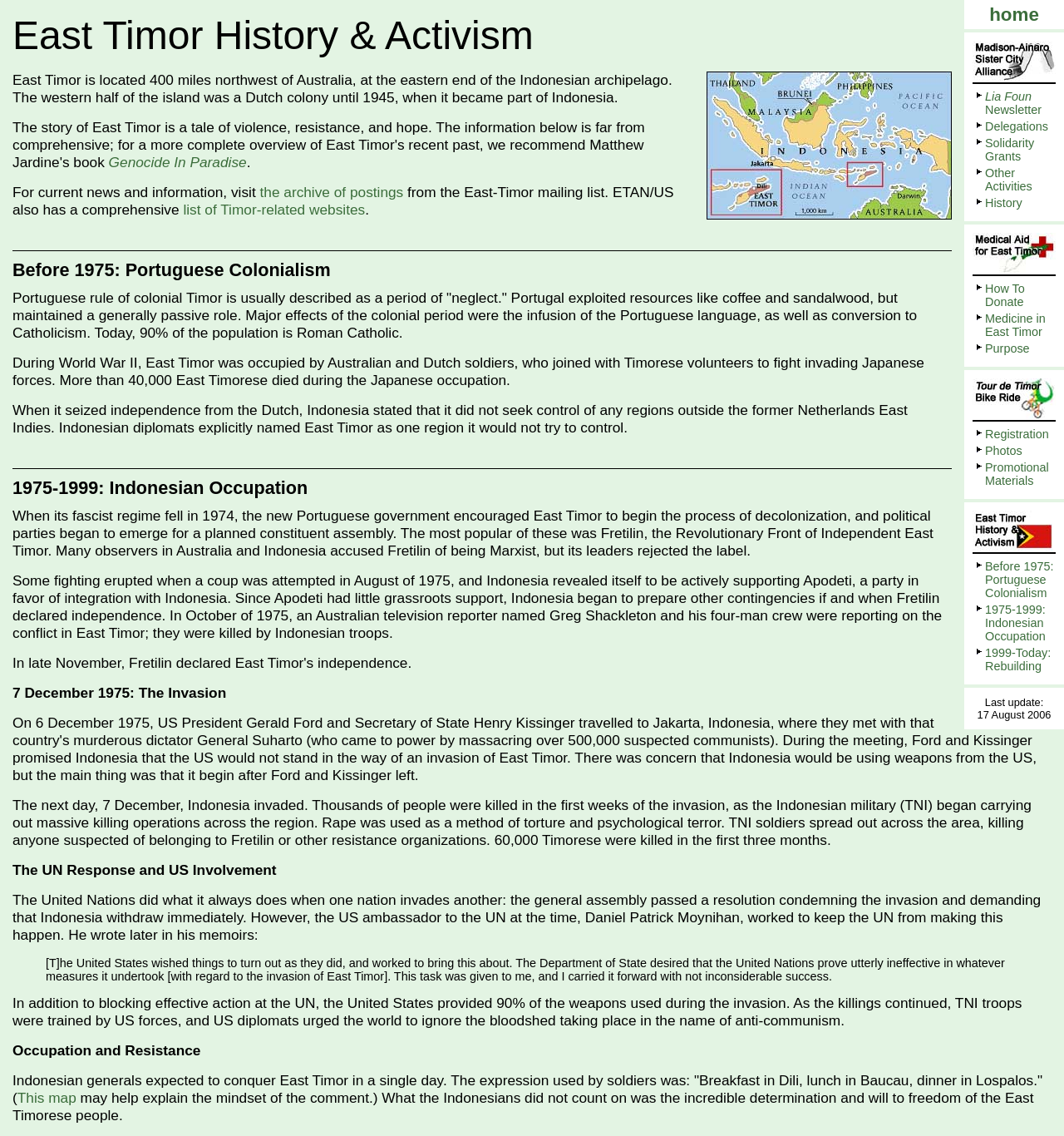Find and specify the bounding box coordinates that correspond to the clickable region for the instruction: "click home".

[0.93, 0.004, 0.976, 0.022]